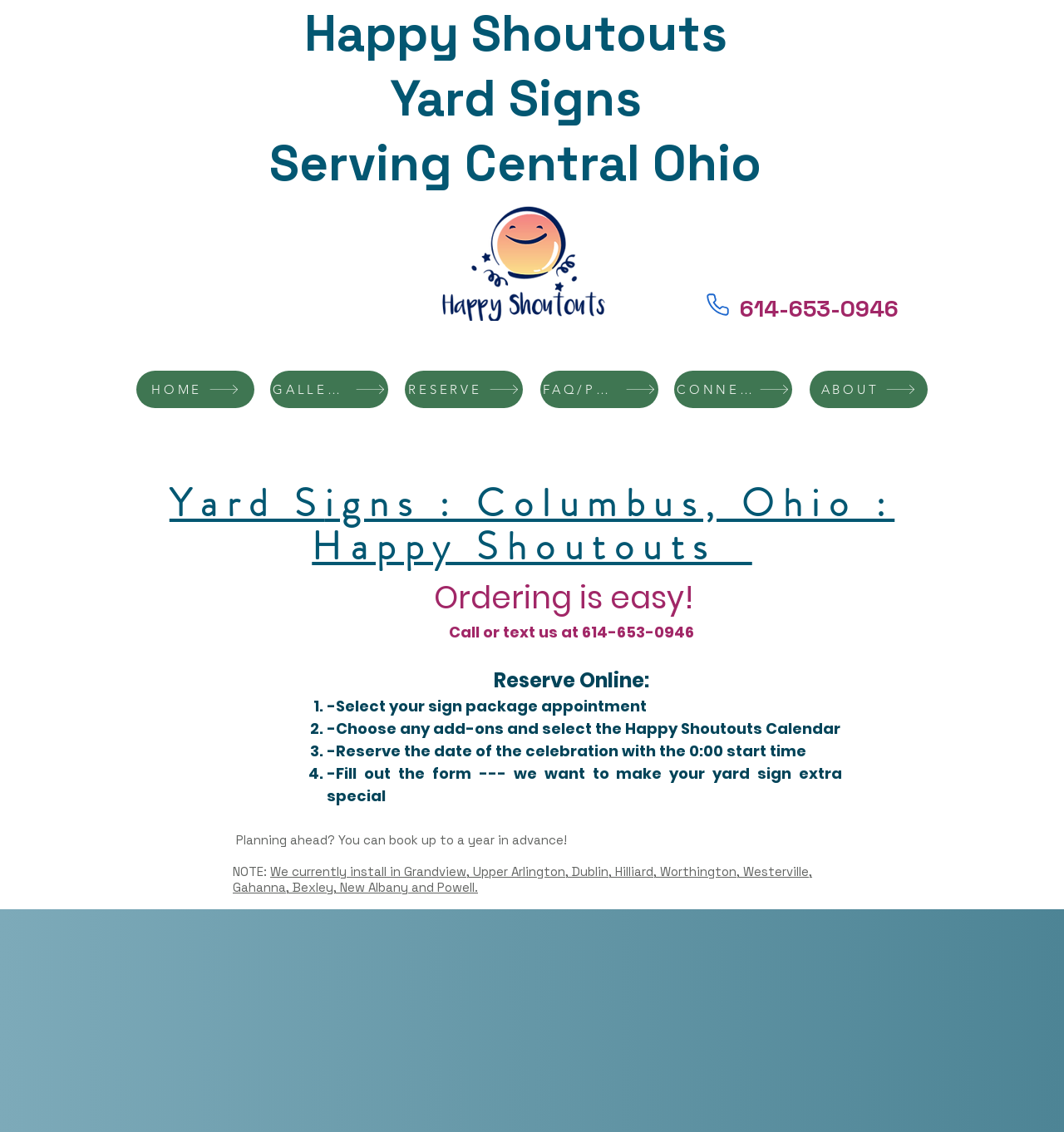Identify the bounding box coordinates of the element that should be clicked to fulfill this task: "Click the 'FAQ/POLICIES' link". The coordinates should be provided as four float numbers between 0 and 1, i.e., [left, top, right, bottom].

[0.508, 0.328, 0.619, 0.361]